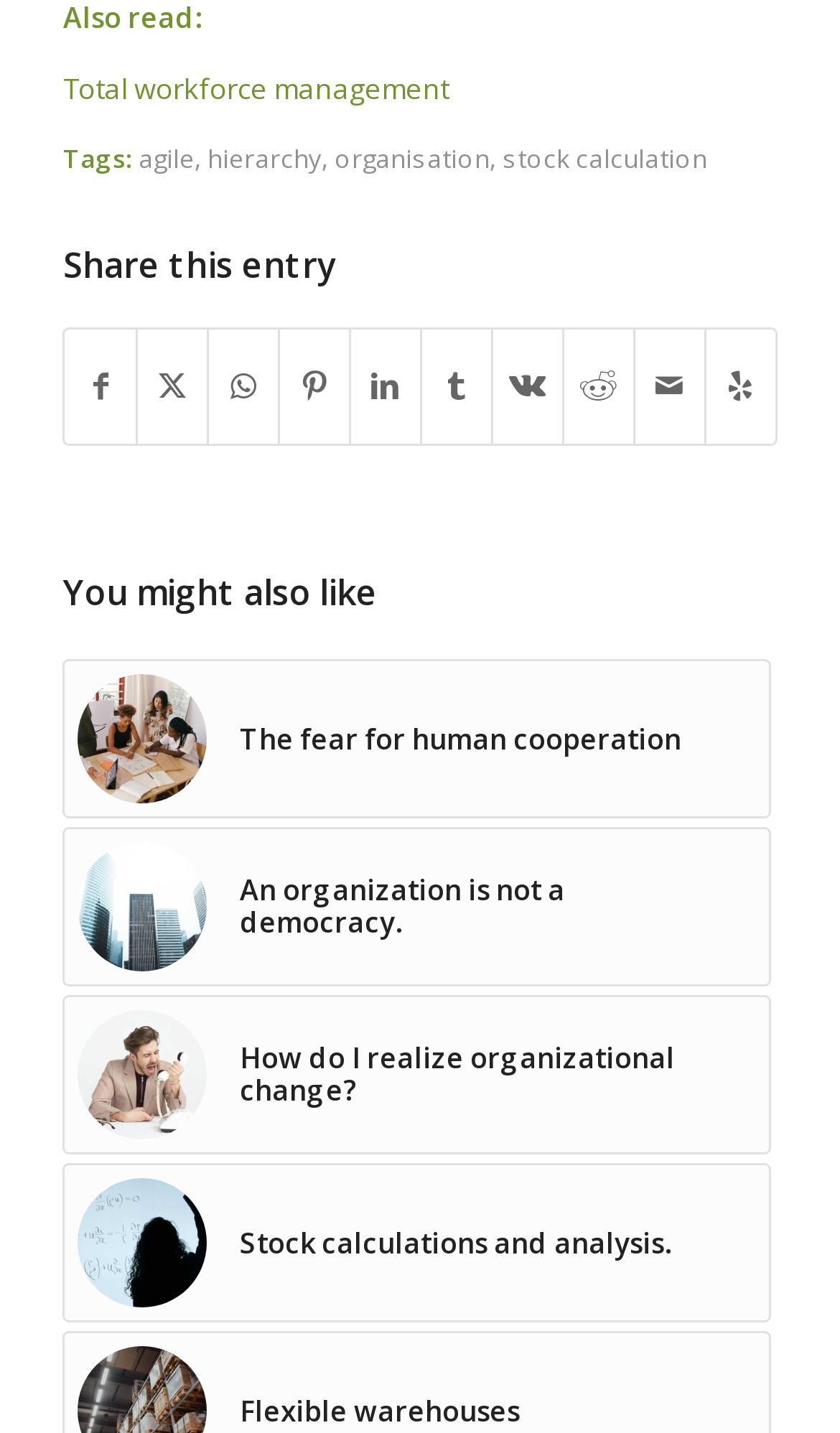Refer to the image and provide an in-depth answer to the question: 
How many recommended articles are shown?

I counted the number of links under the 'You might also like' section, which includes four articles with images and text descriptions.